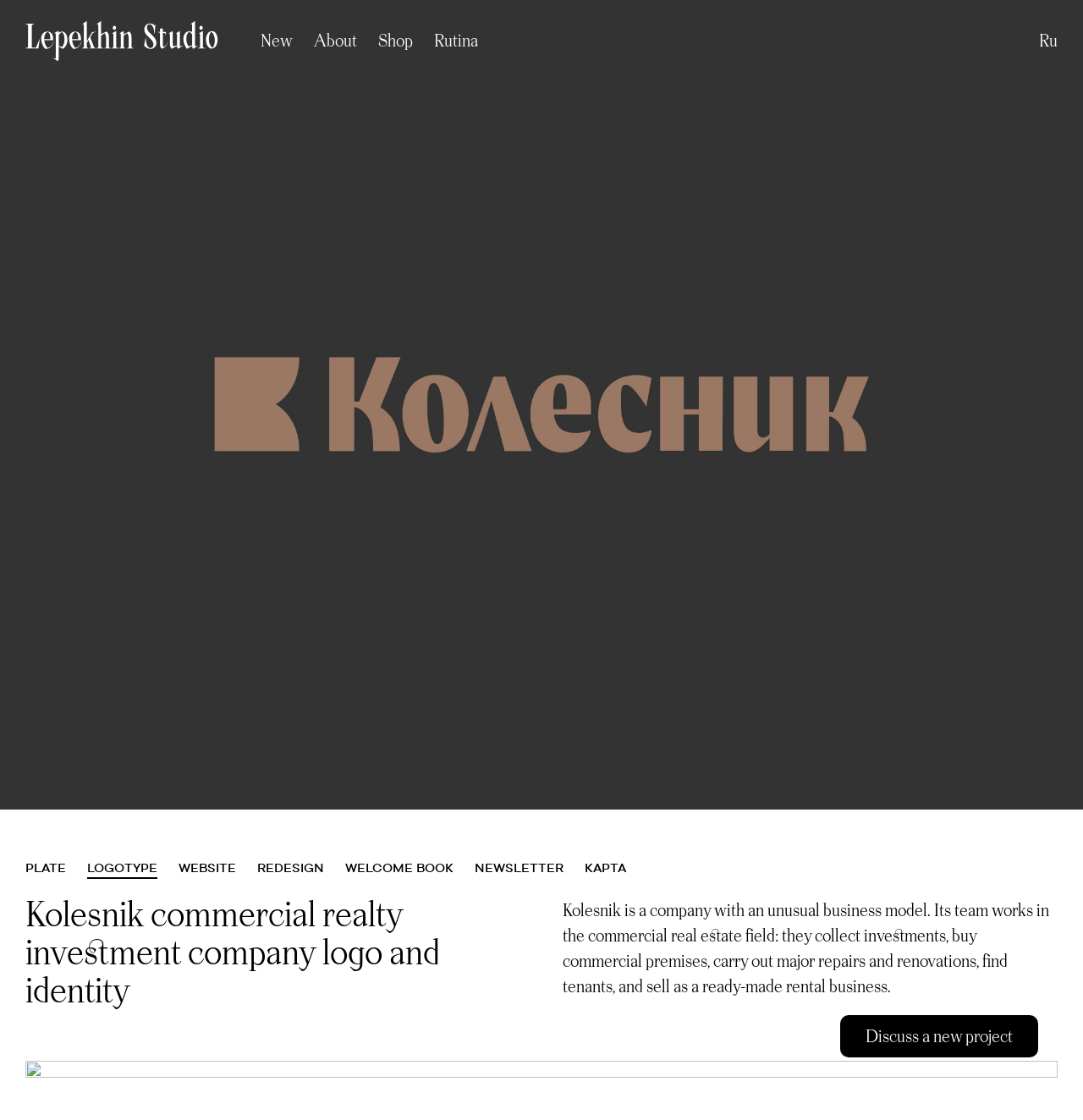Analyze the image and give a detailed response to the question:
What is the name of the company?

The company's name is mentioned in the logo and identity section at the top of the webpage, as well as in the text 'Kolesnik is a company with an unusual business model...'. The name of the company is Kolesnik.